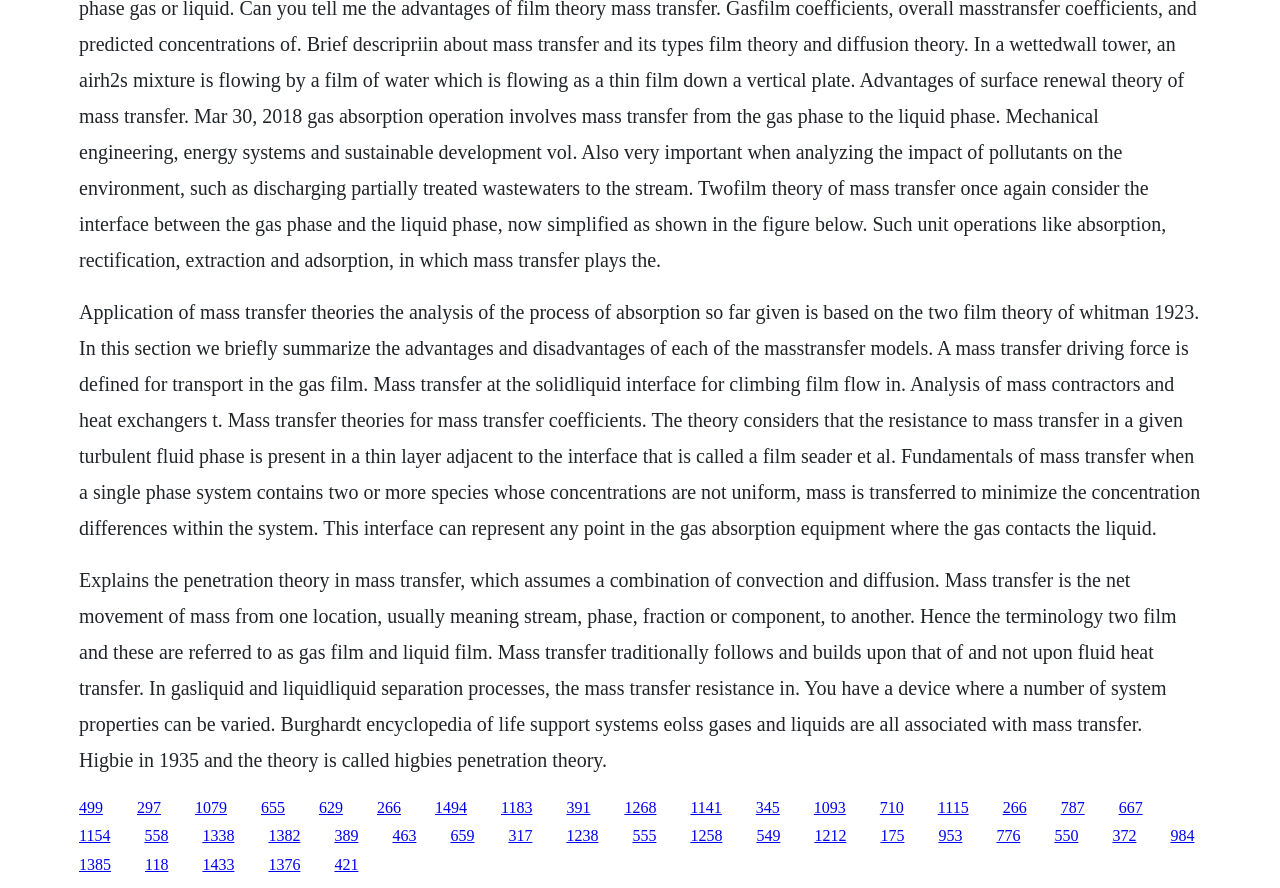Please determine the bounding box coordinates of the section I need to click to accomplish this instruction: "Explore the topic of mass transfer at the solid-liquid interface".

[0.062, 0.899, 0.126, 0.918]